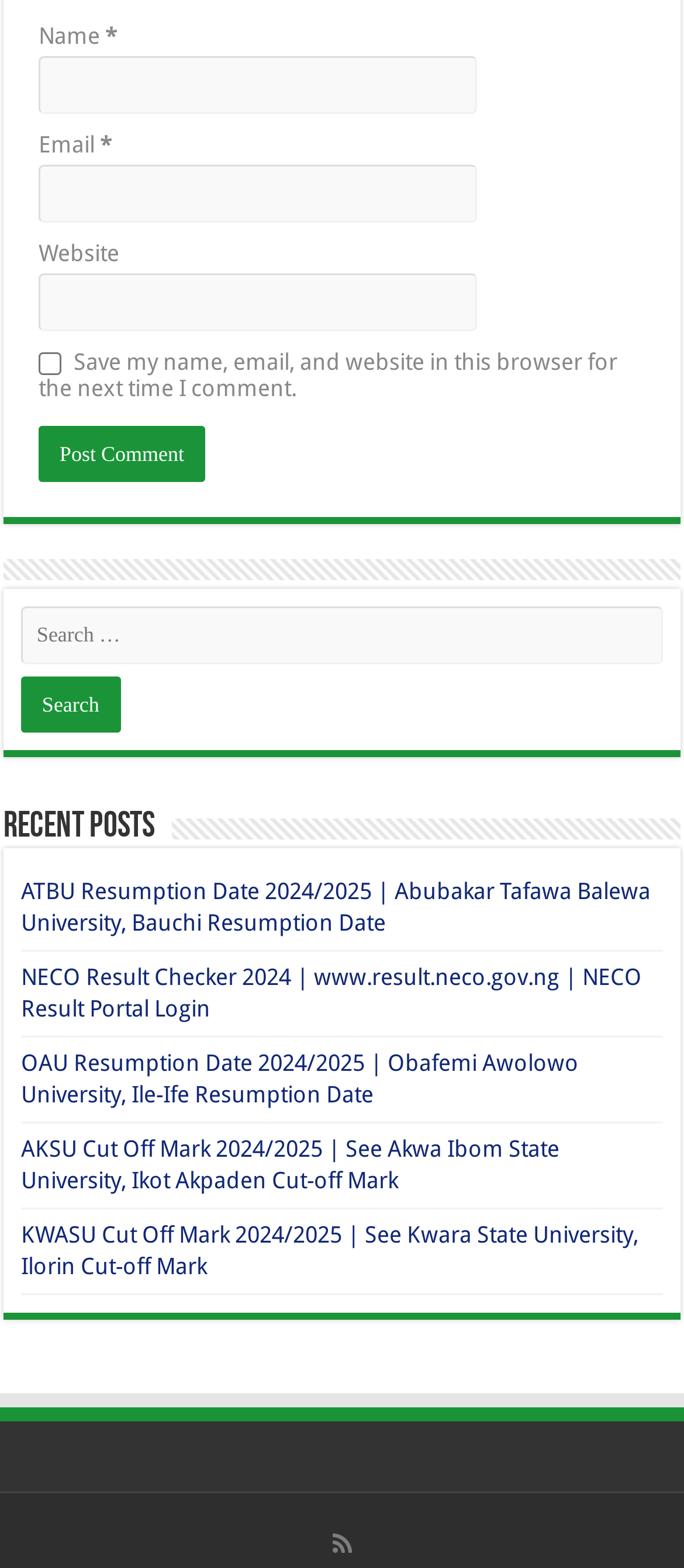What is the purpose of the textboxes at the top?
Please describe in detail the information shown in the image to answer the question.

The textboxes at the top are labeled as 'Name', 'Email', and 'Website', and they are required fields except for the 'Website' field. This suggests that the user is expected to input their information to comment on something, likely a blog post or article.